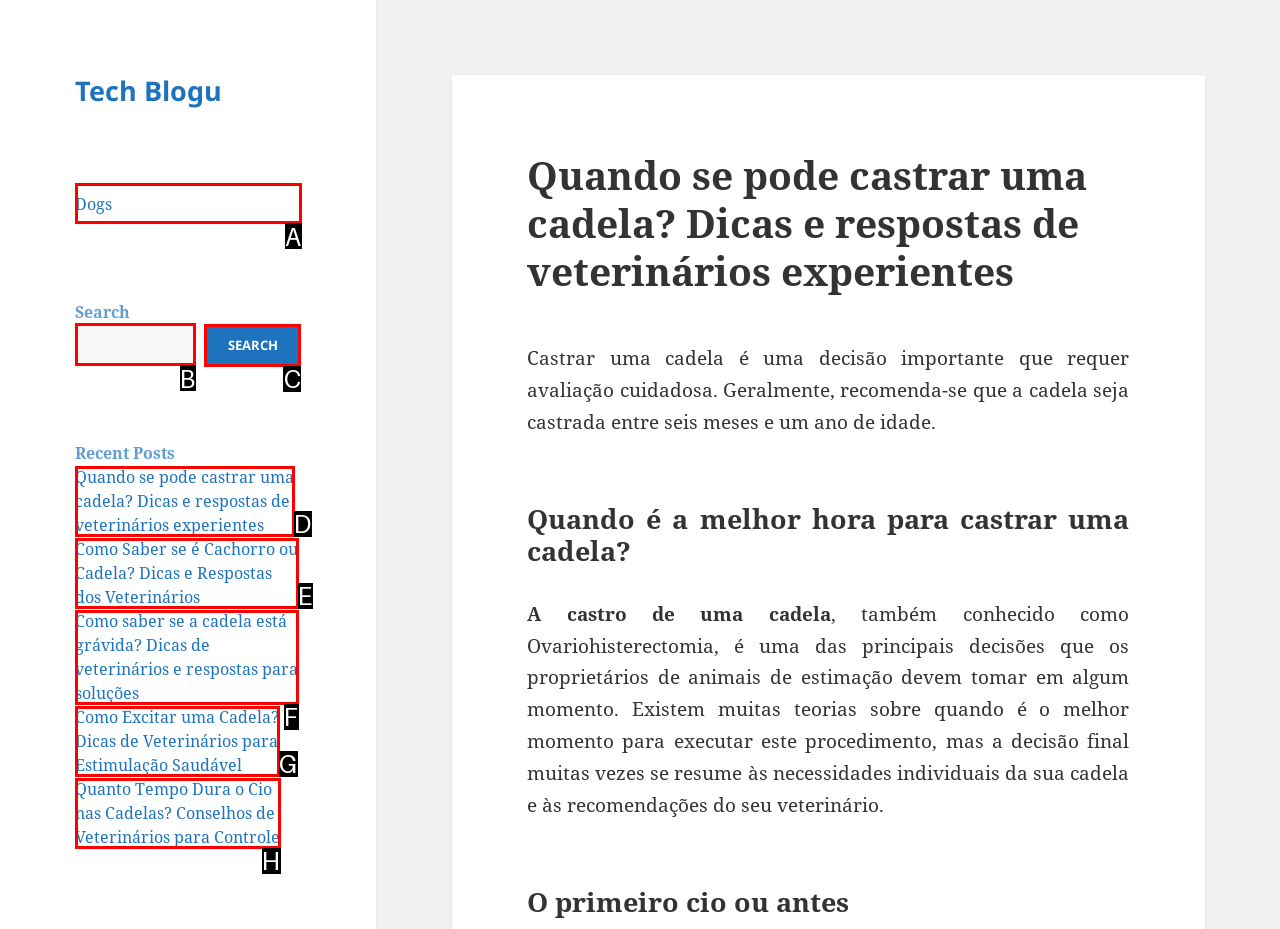Indicate which lettered UI element to click to fulfill the following task: Search with the search button
Provide the letter of the correct option.

C